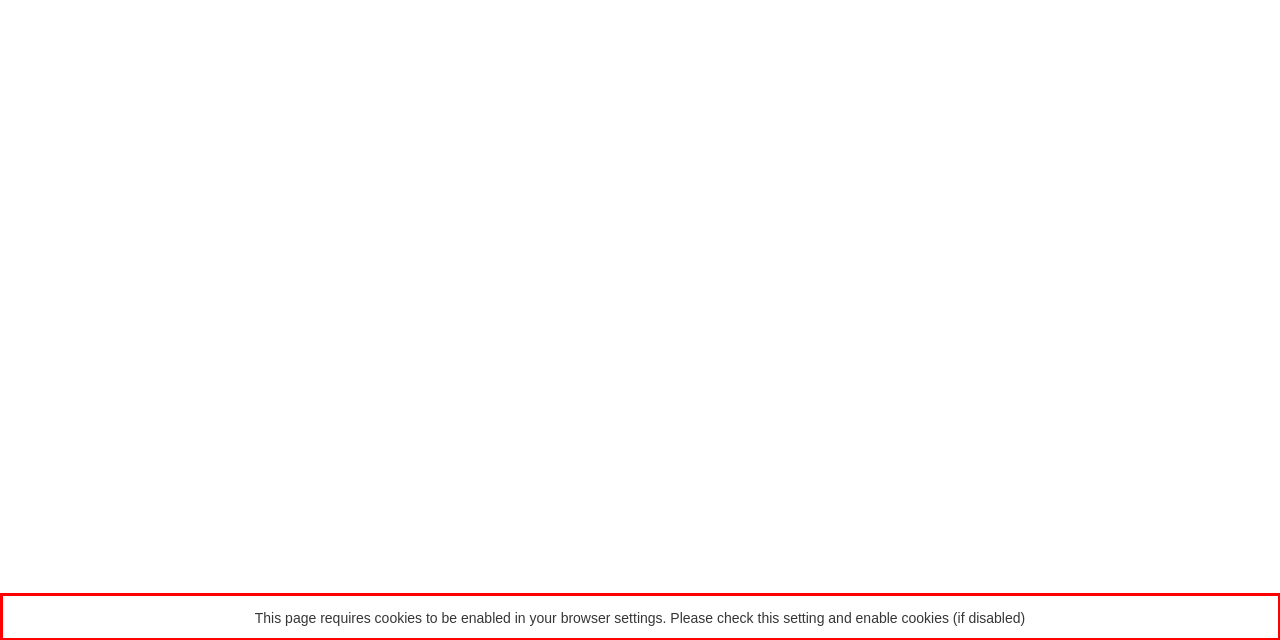You have a screenshot of a webpage with a red bounding box. Identify and extract the text content located inside the red bounding box.

This page requires cookies to be enabled in your browser settings. Please check this setting and enable cookies (if disabled)